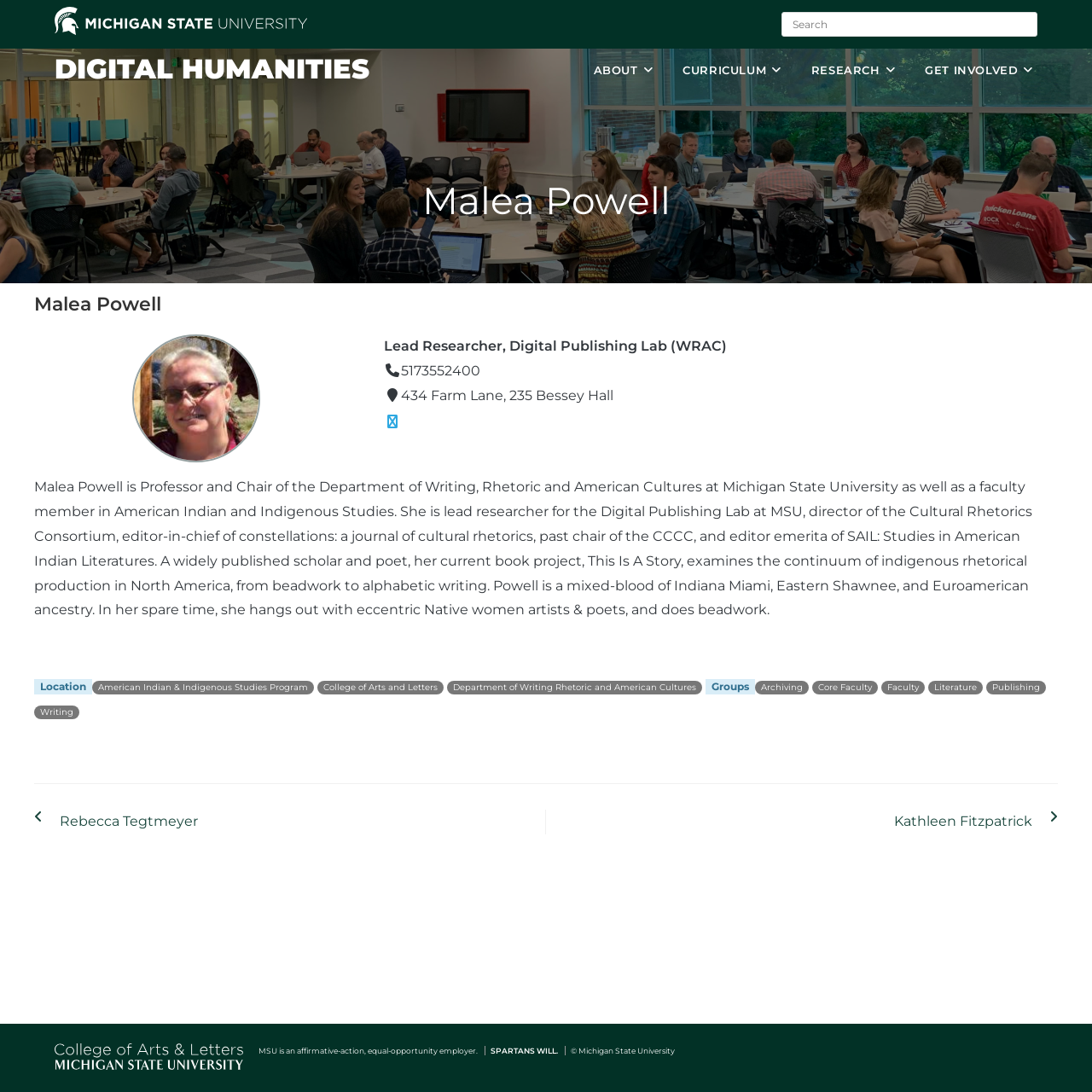Please identify the bounding box coordinates of the region to click in order to complete the task: "Visit the Digital Humanities page". The coordinates must be four float numbers between 0 and 1, specified as [left, top, right, bottom].

[0.05, 0.047, 0.338, 0.078]